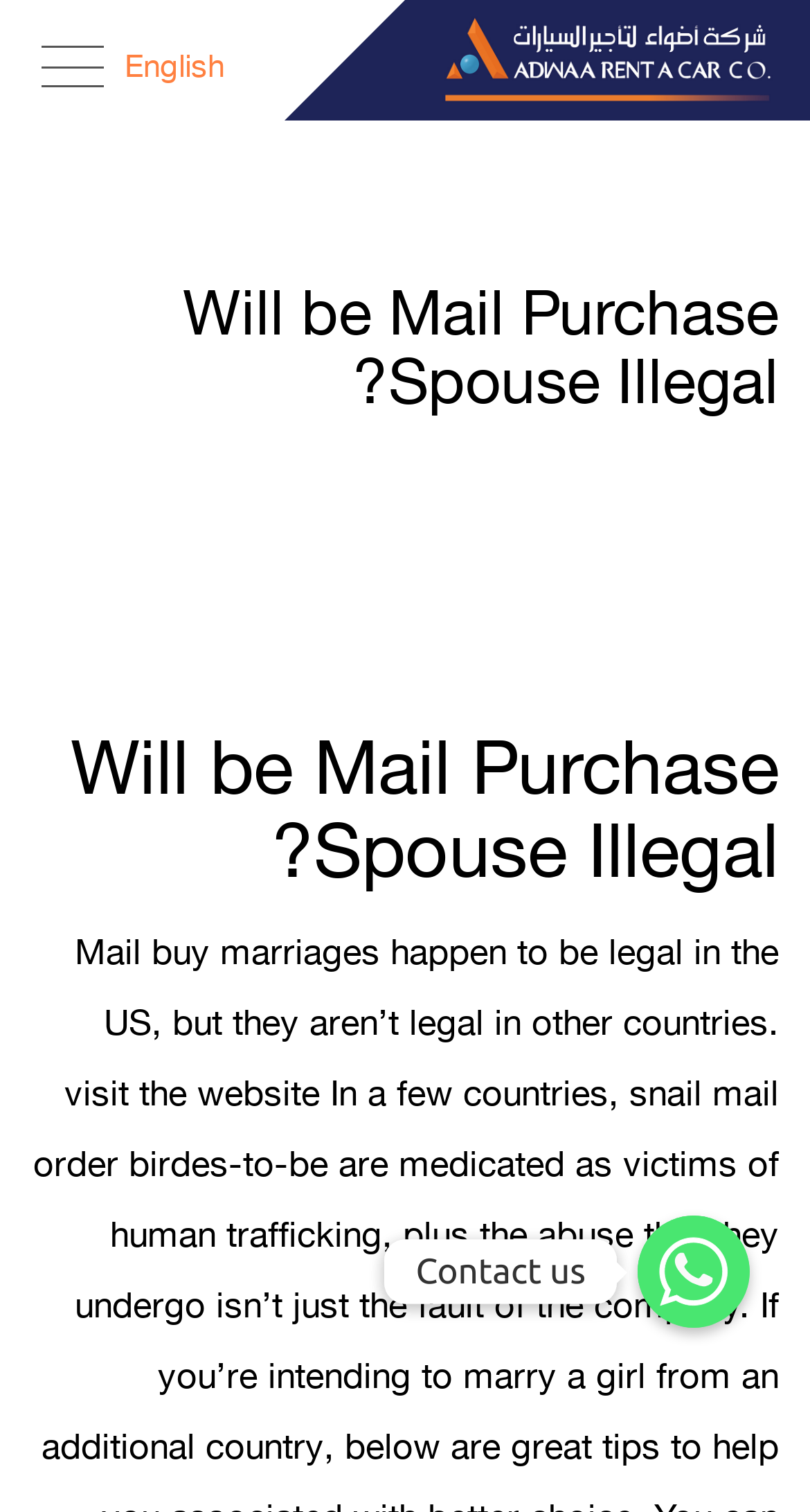How can I contact the website owner?
Please use the image to provide a one-word or short phrase answer.

Through Whatsapp or website